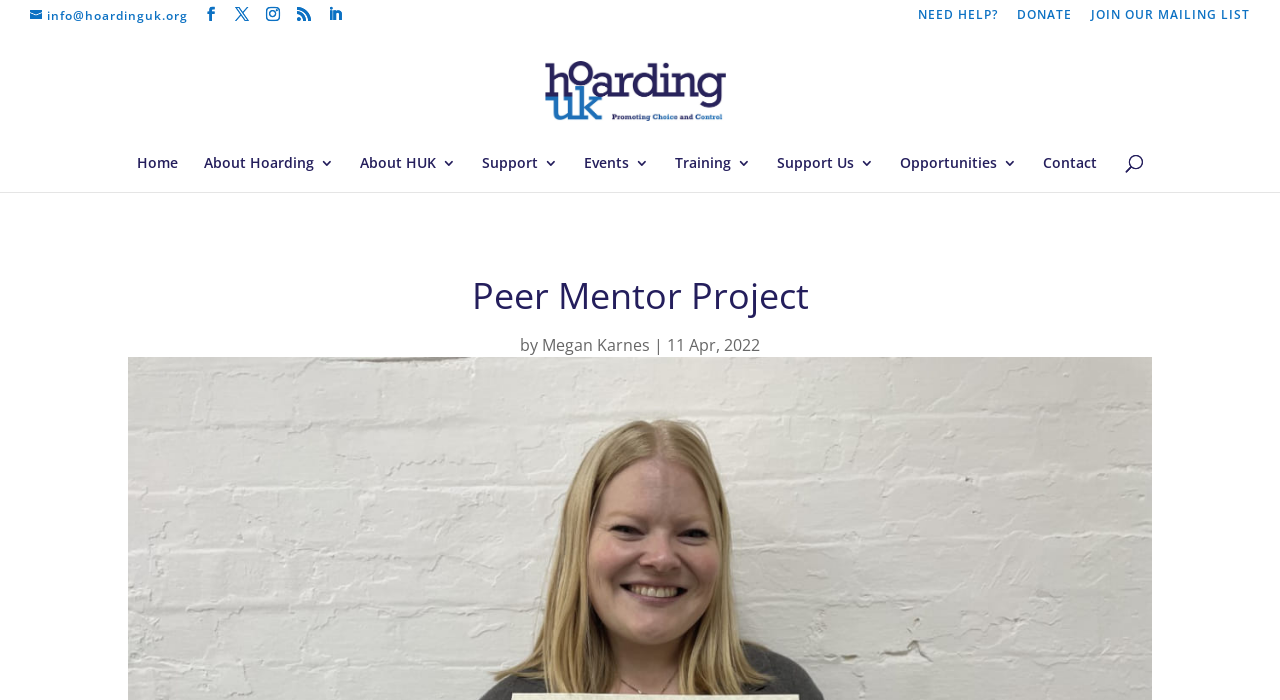Please identify the bounding box coordinates of the clickable element to fulfill the following instruction: "Search for resources". The coordinates should be four float numbers between 0 and 1, i.e., [left, top, right, bottom].

[0.053, 0.043, 0.953, 0.046]